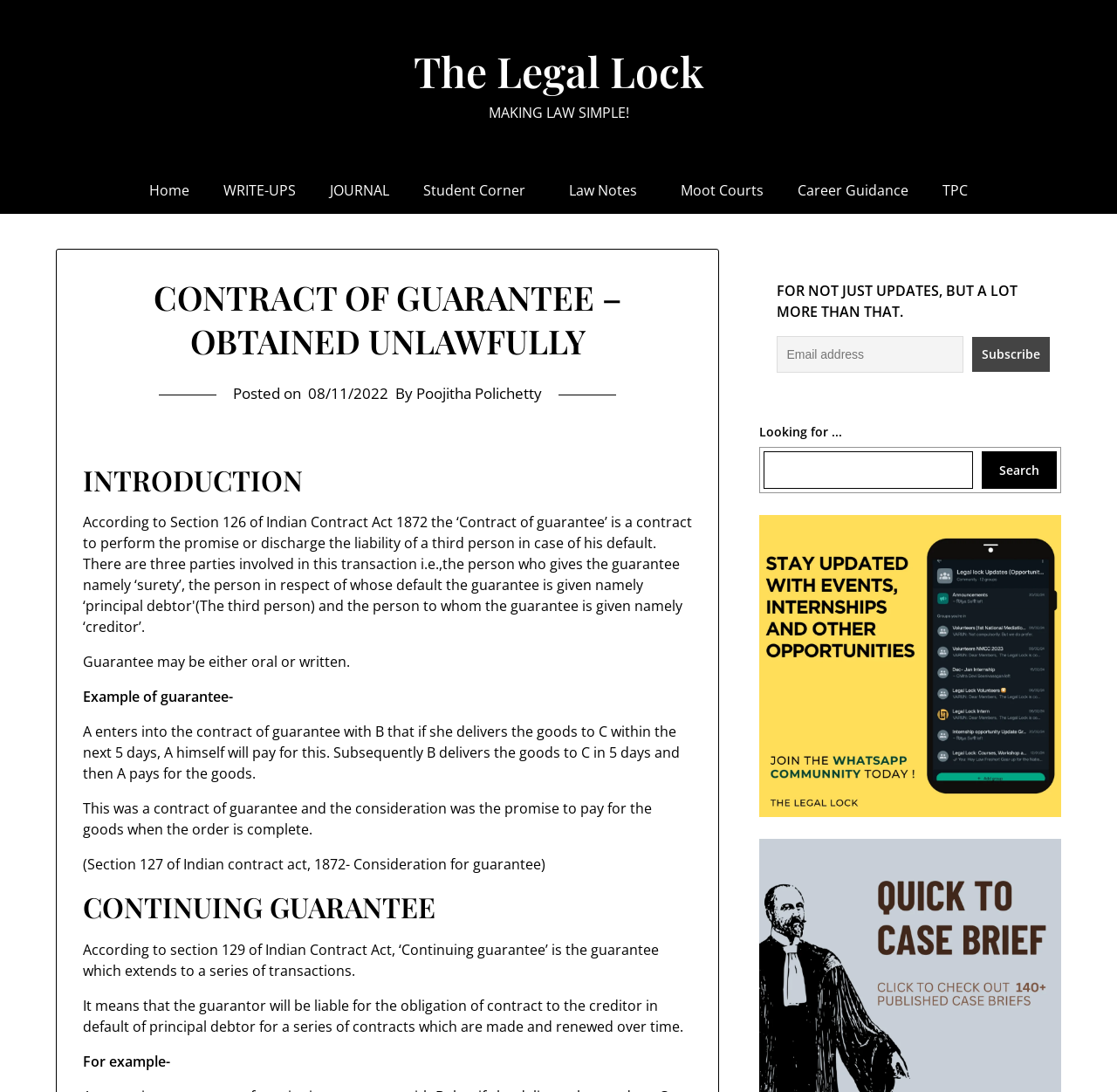Please provide the bounding box coordinates for the element that needs to be clicked to perform the following instruction: "Read the 'Law Notes' article". The coordinates should be given as four float numbers between 0 and 1, i.e., [left, top, right, bottom].

[0.493, 0.153, 0.594, 0.196]